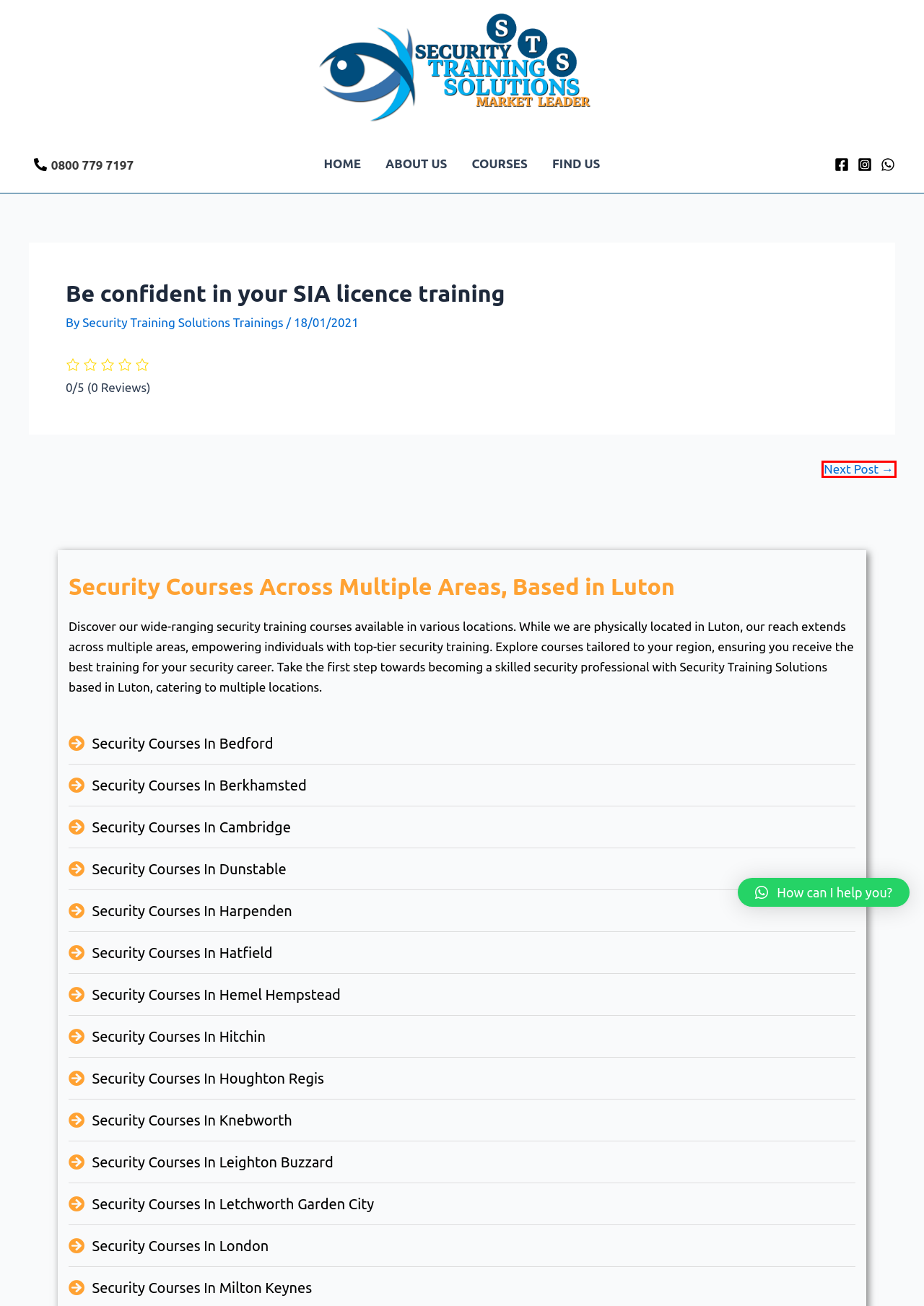You’re provided with a screenshot of a webpage that has a red bounding box around an element. Choose the best matching webpage description for the new page after clicking the element in the red box. The options are:
A. Security Training Solutions Trainings, Author at Security Training Solutions
B. Make it happen get your cv ready for 2021 | Security Training Solutions
C. Security Courses in Letchworth Garden City | Security Training Solutions
D. Security Courses in Houghton Regis | Security Training Solutions
E. Security Courses in Berkhamsted | Security Training Solutions
F. Security Courses in Hatfield | Security Training Solutions
G. Security Courses in Cambridge | Security Training Solutions
H. Security courses in Leighton Buzzard | Security Training Solutions

B